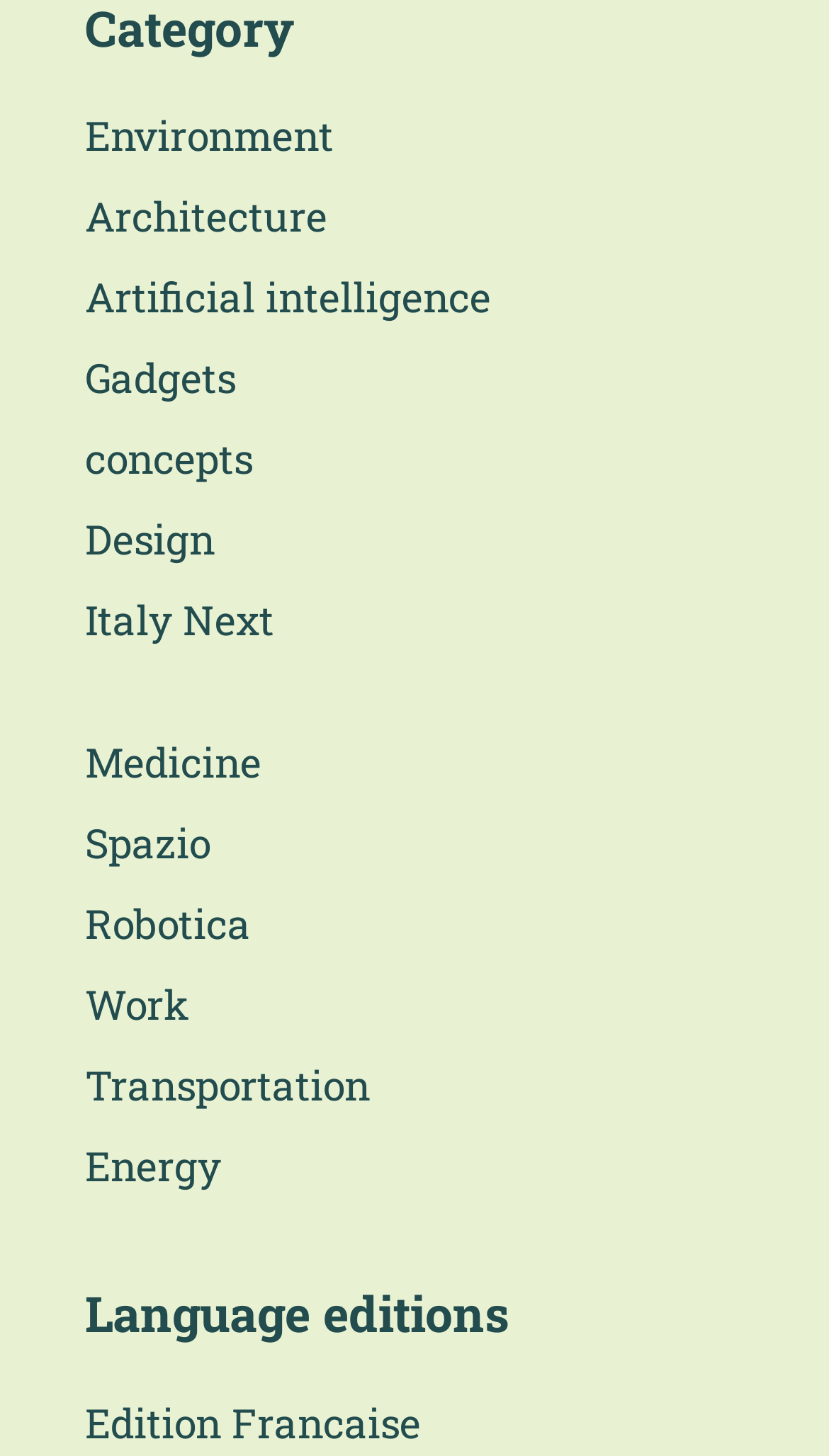Given the following UI element description: "Edition Francaise", find the bounding box coordinates in the webpage screenshot.

[0.103, 0.957, 0.508, 0.998]